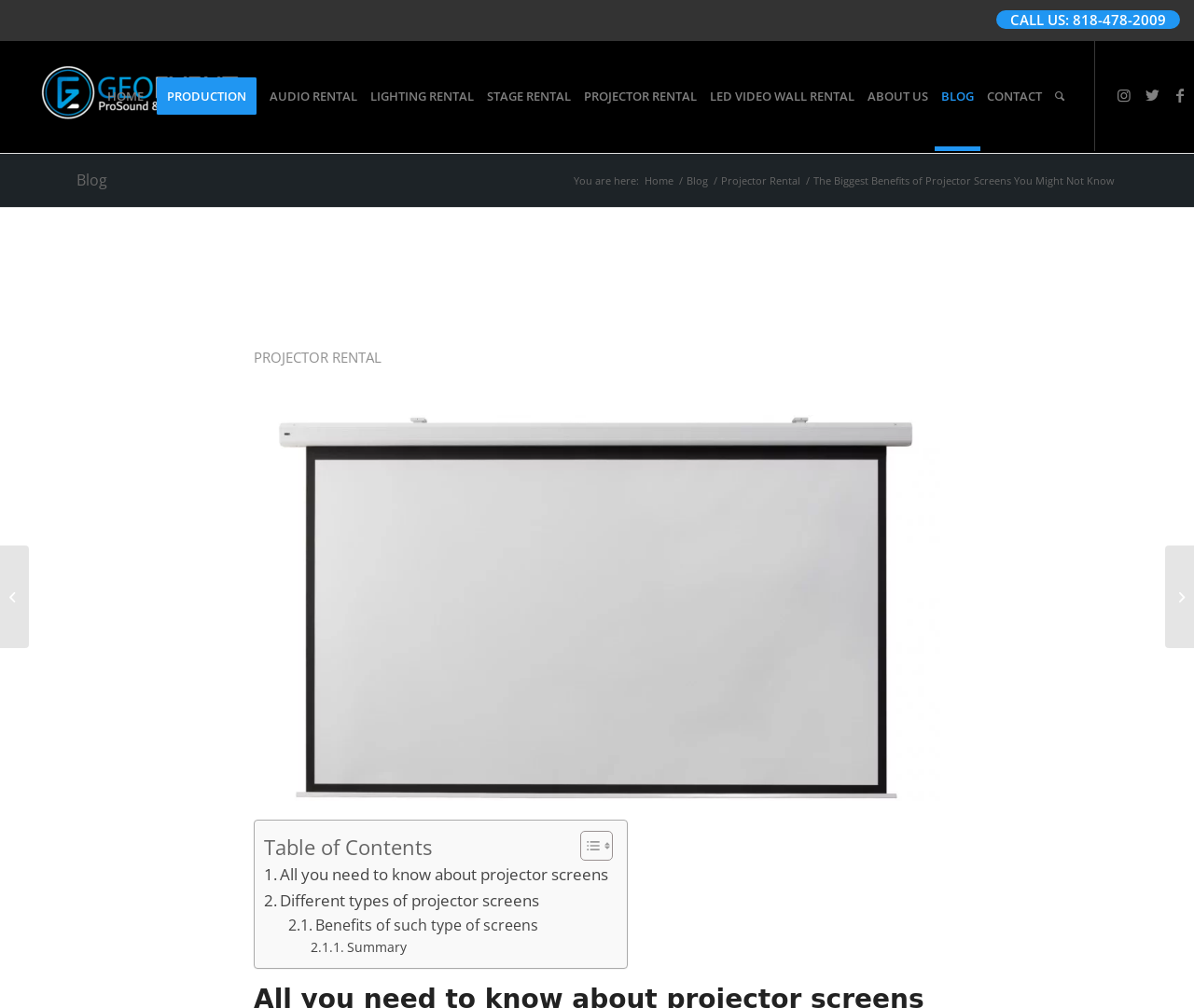Please find the bounding box coordinates in the format (top-left x, top-left y, bottom-right x, bottom-right y) for the given element description. Ensure the coordinates are floating point numbers between 0 and 1. Description: alt="geoevent"

[0.0, 0.041, 0.234, 0.15]